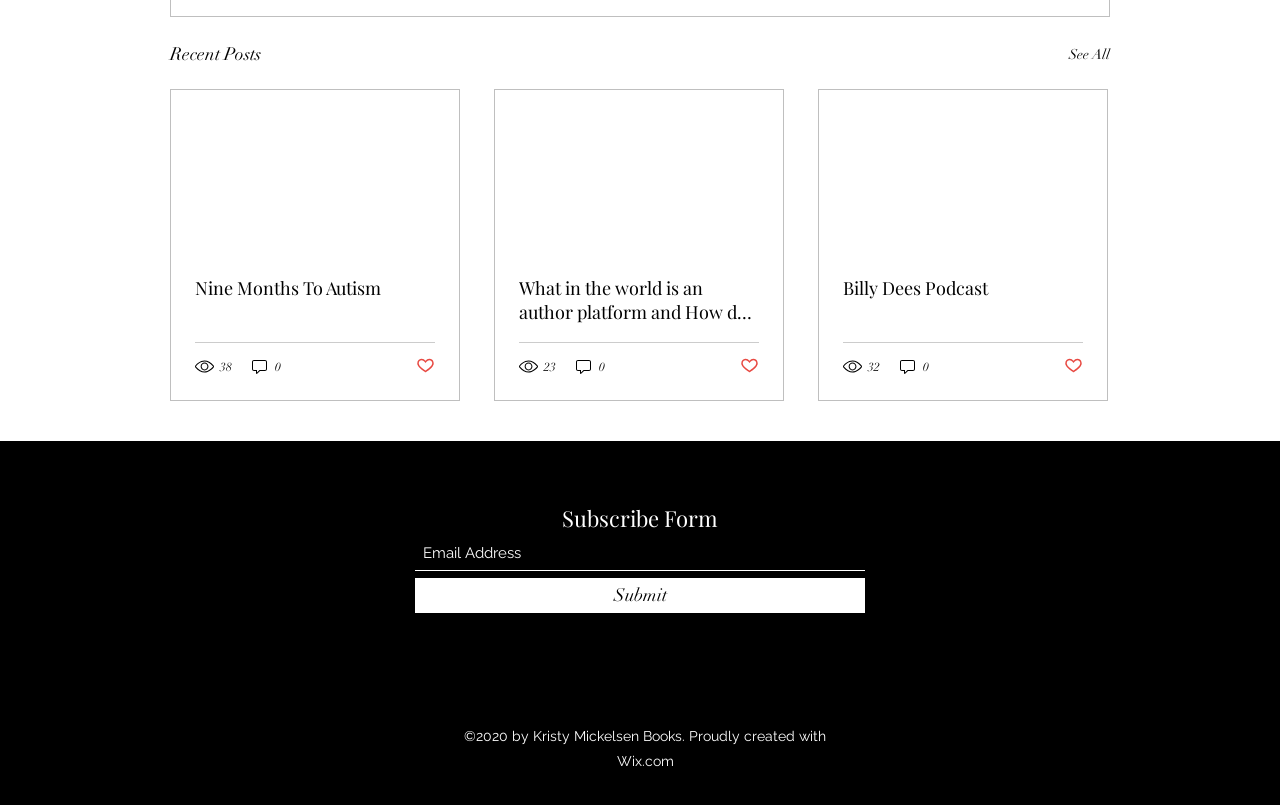What is the name of the author or creator of the website?
Answer the question with a single word or phrase derived from the image.

Kristy Mickelsen